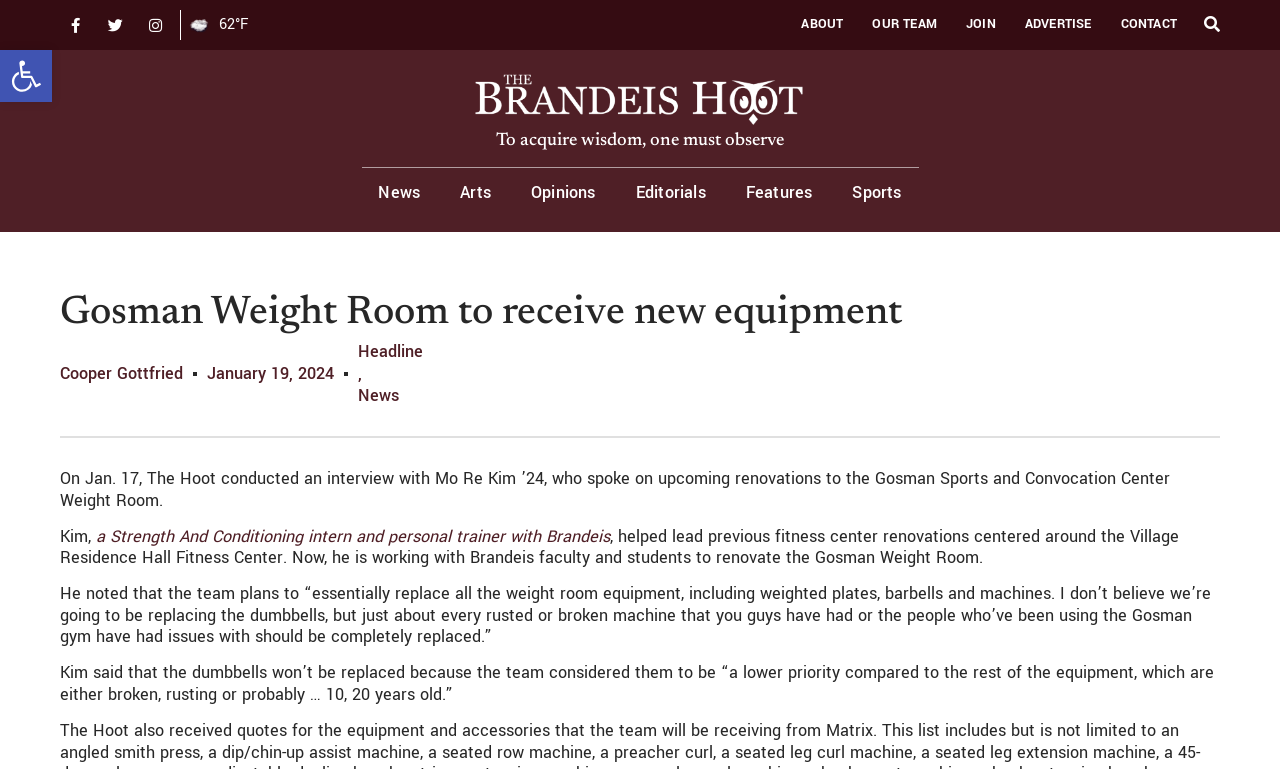Please identify the bounding box coordinates of the element that needs to be clicked to perform the following instruction: "Visit Facebook page".

[0.047, 0.013, 0.07, 0.052]